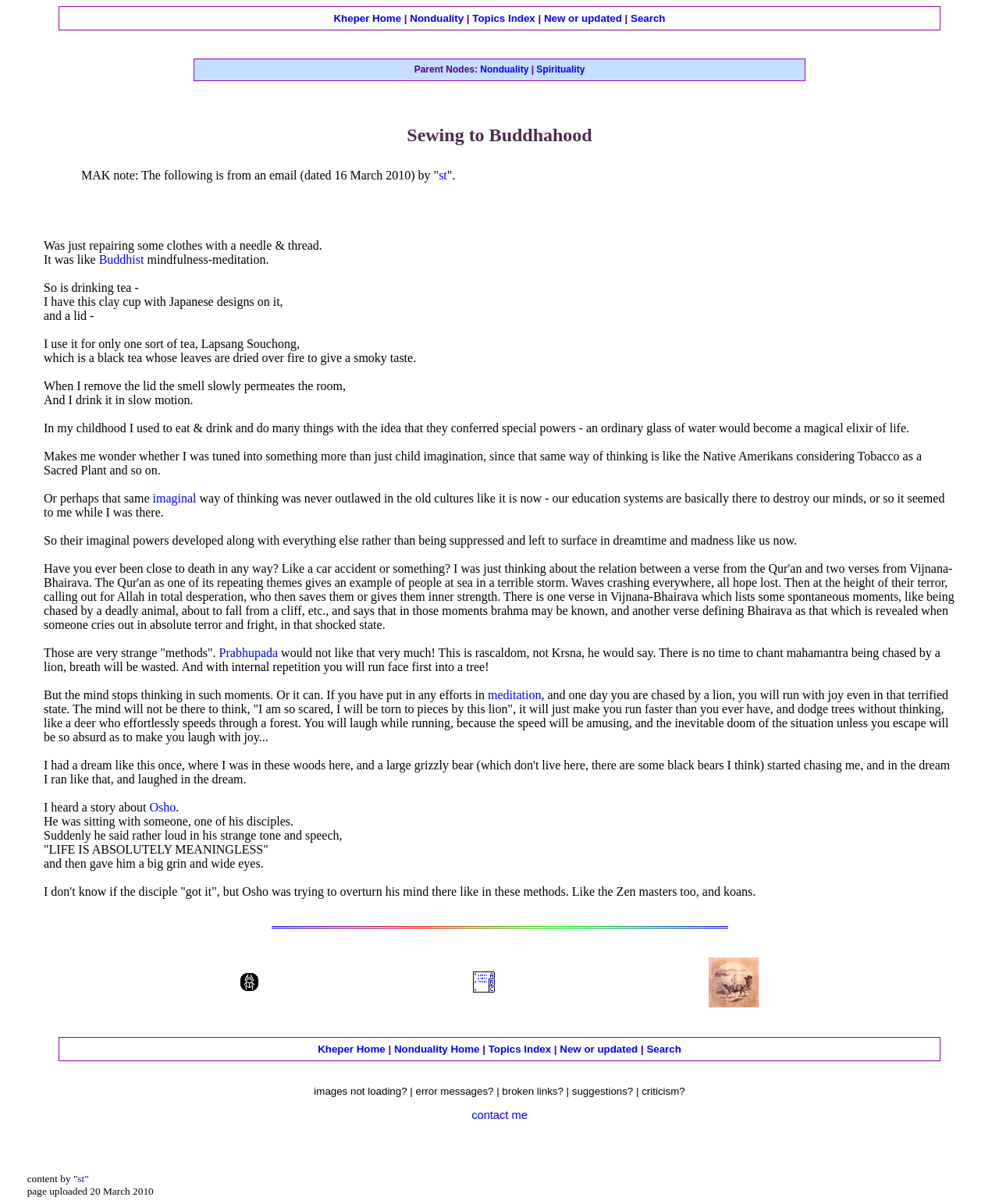How many images are there in the home page links table?
Look at the screenshot and respond with a single word or phrase.

3